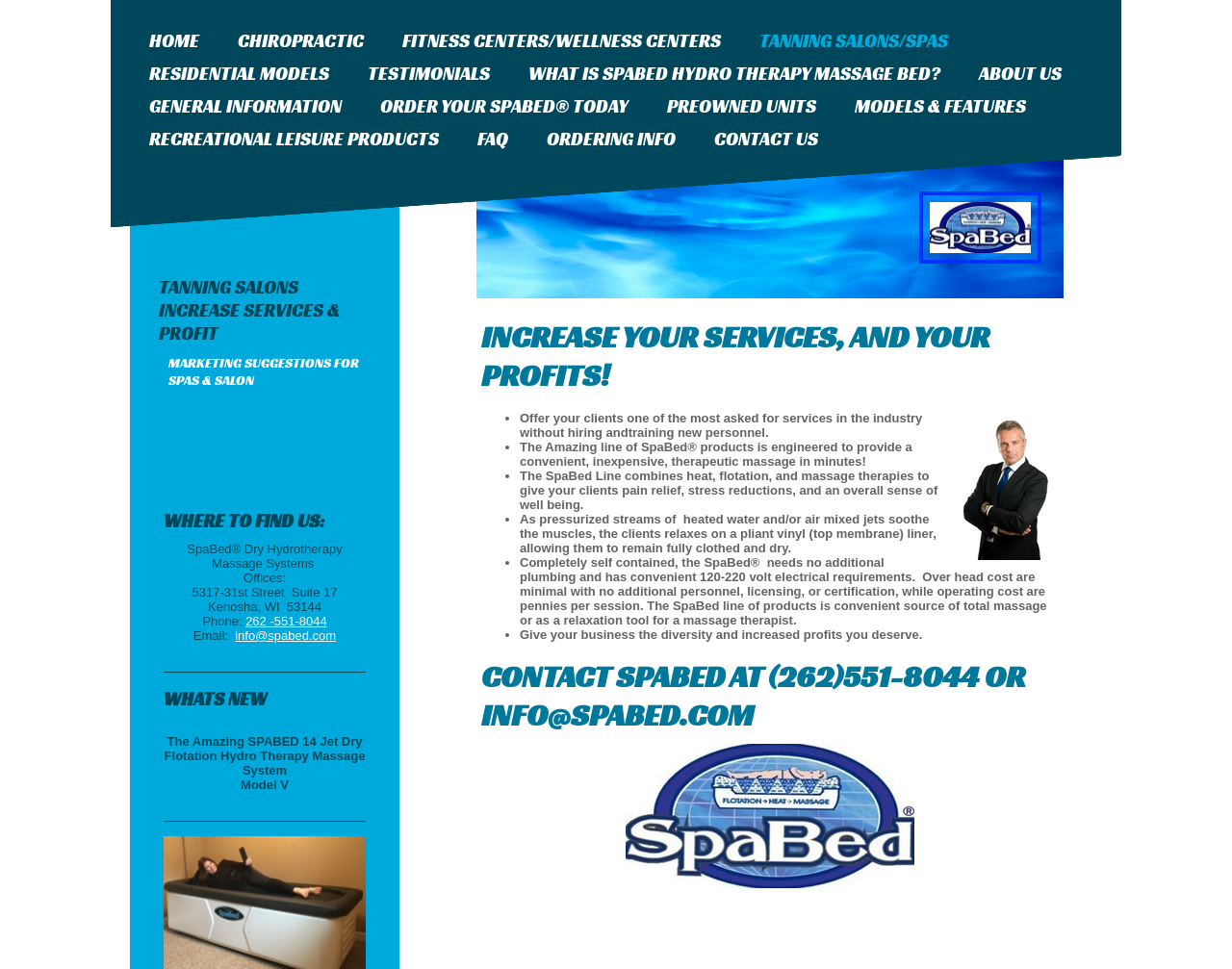What is the email address to contact SpaBed?
Can you offer a detailed and complete answer to this question?

The email address to contact SpaBed can be found on the webpage, specifically in the 'WHERE TO FIND US' section, where it is mentioned as 'Email: info@spabed.com'.